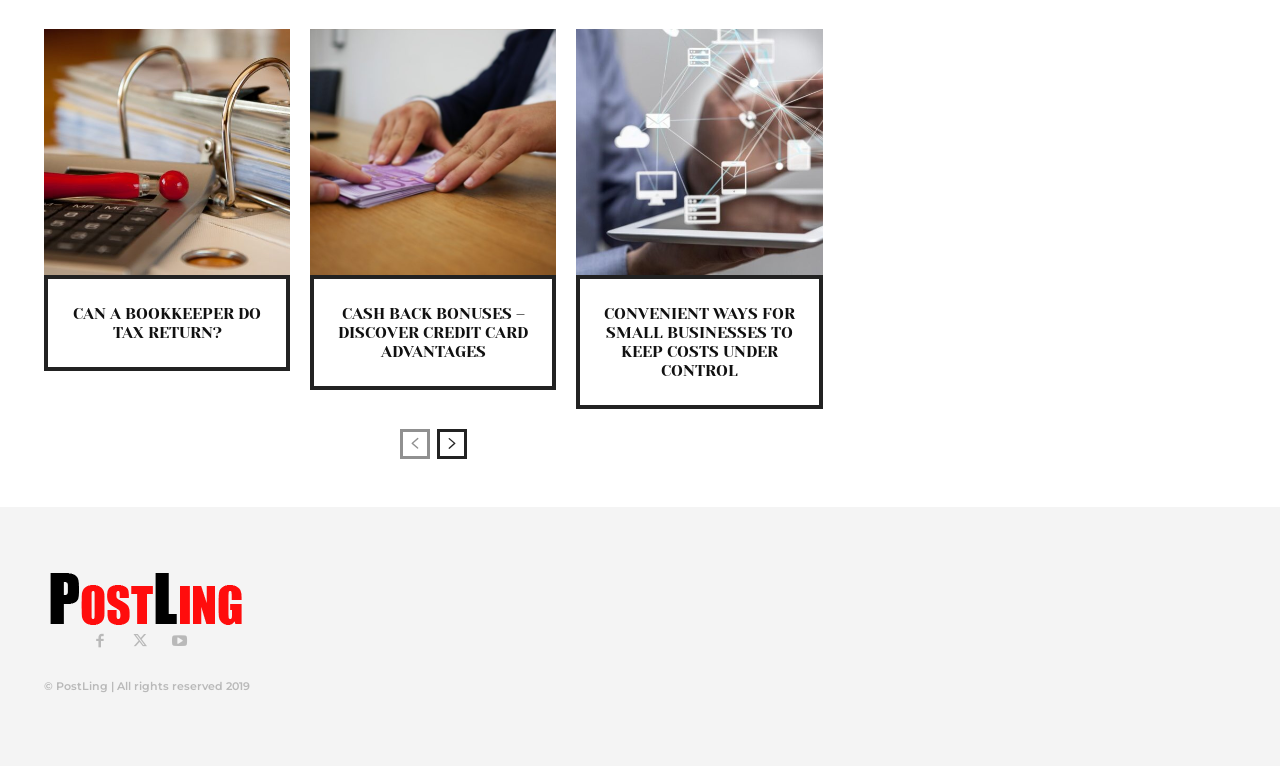Provide a one-word or brief phrase answer to the question:
How many social media links are there at the bottom of the page?

3